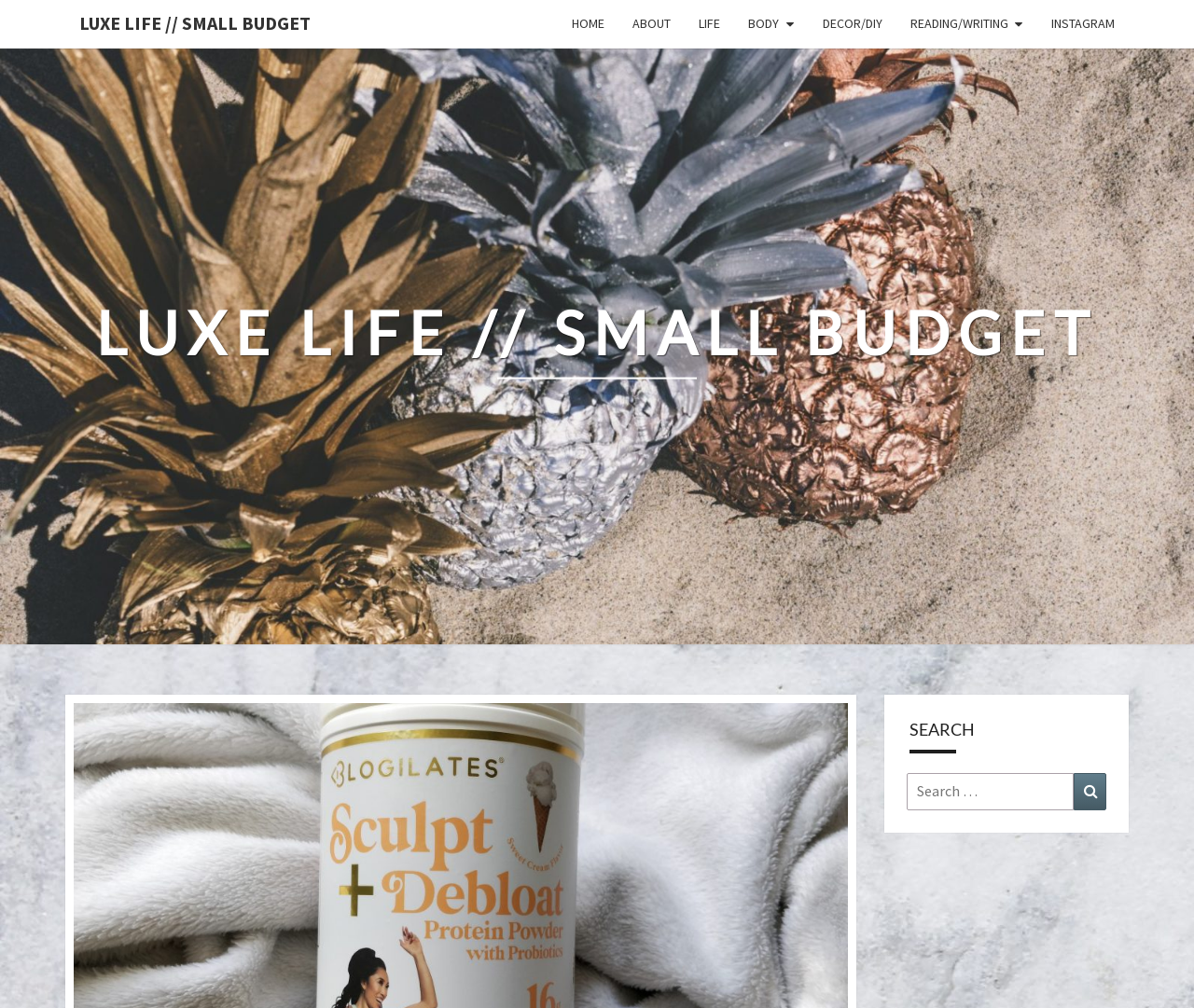Could you indicate the bounding box coordinates of the region to click in order to complete this instruction: "read about body".

[0.615, 0.0, 0.677, 0.048]